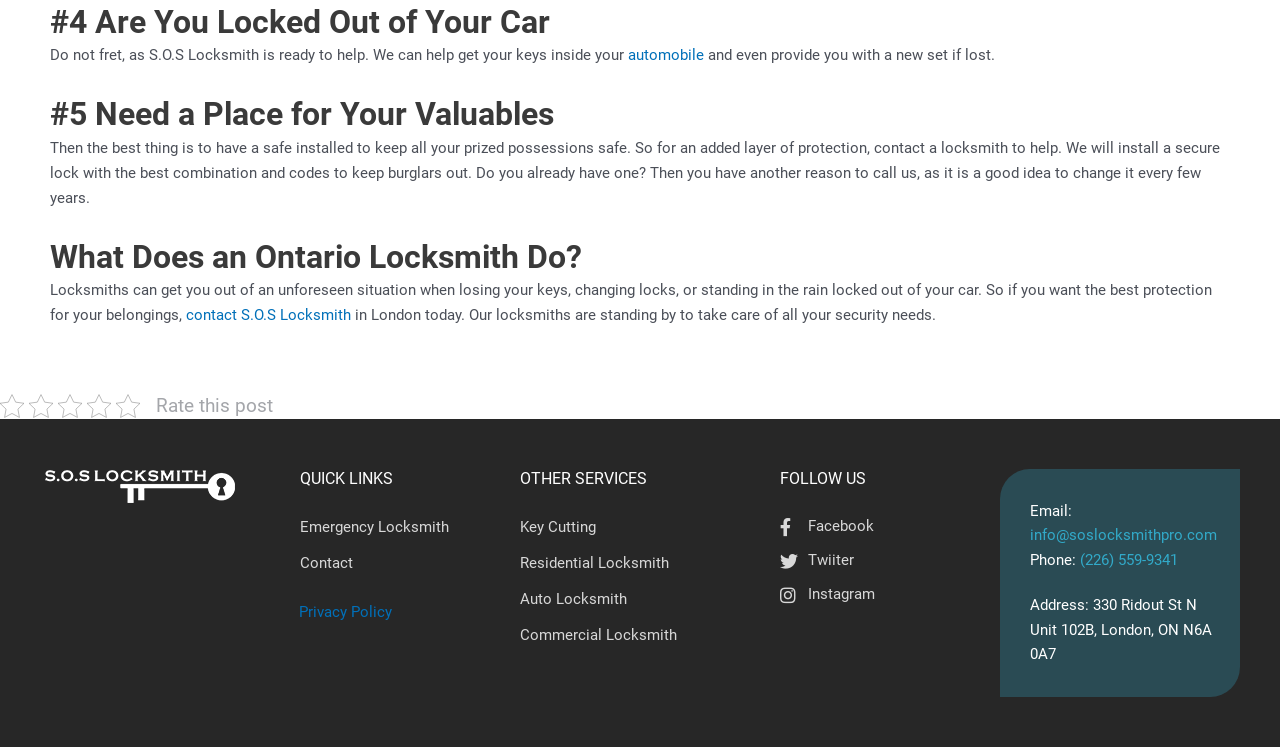From the screenshot, find the bounding box of the UI element matching this description: "alt="SOS-Locksmith"". Supply the bounding box coordinates in the form [left, top, right, bottom], each a float between 0 and 1.

[0.031, 0.627, 0.188, 0.676]